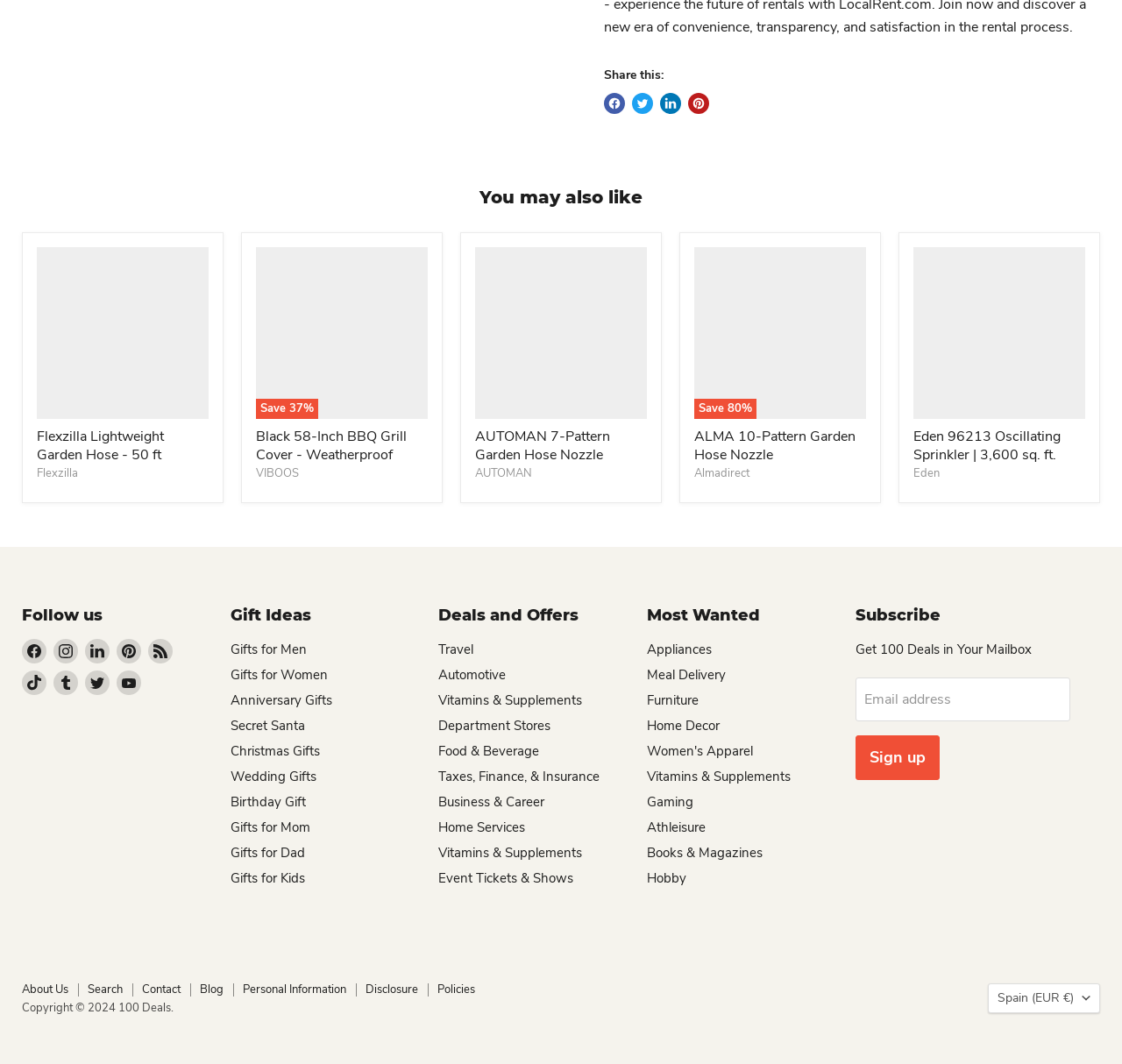Please locate the clickable area by providing the bounding box coordinates to follow this instruction: "View Eden 96213 Oscillating Sprinkler | 3,600 sq. ft.".

[0.814, 0.232, 0.967, 0.394]